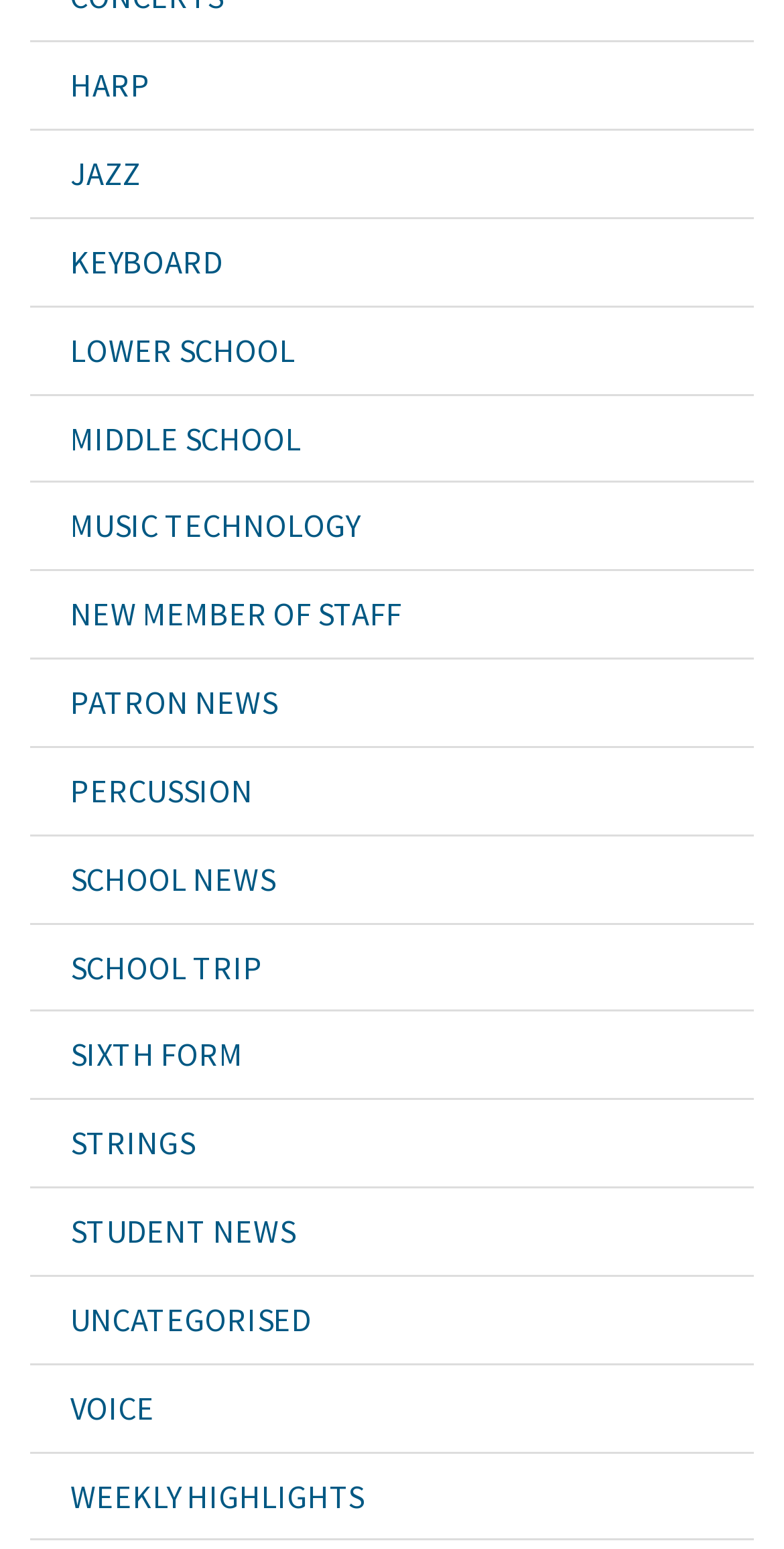Refer to the element description Strings and identify the corresponding bounding box in the screenshot. Format the coordinates as (top-left x, top-left y, bottom-right x, bottom-right y) with values in the range of 0 to 1.

[0.038, 0.71, 0.962, 0.767]